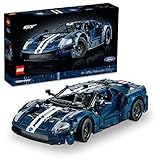Describe every aspect of the image in detail.

The image features a LEGO Technic 2022 Ford GT 42154 model car kit, showcasing a detailed representation of the iconic Ford supercar. The model is intricately designed with a sleek blue body adorned with white racing stripes, reflecting the authentic aesthetics of the real-life vehicle. Positioned next to the completed model is its packaging, which includes a visual of the car, further emphasizing the premium nature of this building set.

This kit presents a rewarding building experience, allowing fans to shape the various components of the model, such as its V6 engine with moving pistons, independent suspension on all wheels, and front-axle steering. The set not only promotes hands-on creativity and construction skills but also integrates modern technology through the LEGO Builder app, providing digital instructions for assembly.

Perfectly suited for both collectors and enthusiasts, this remarkable piece is an ideal gift for those who appreciate the intricate details and engineering marvels of automotive design. Whether for birthdays or special occasions, the LEGO Ford GT model kit promises hours of engaging fun and a sense of accomplishment upon completion.